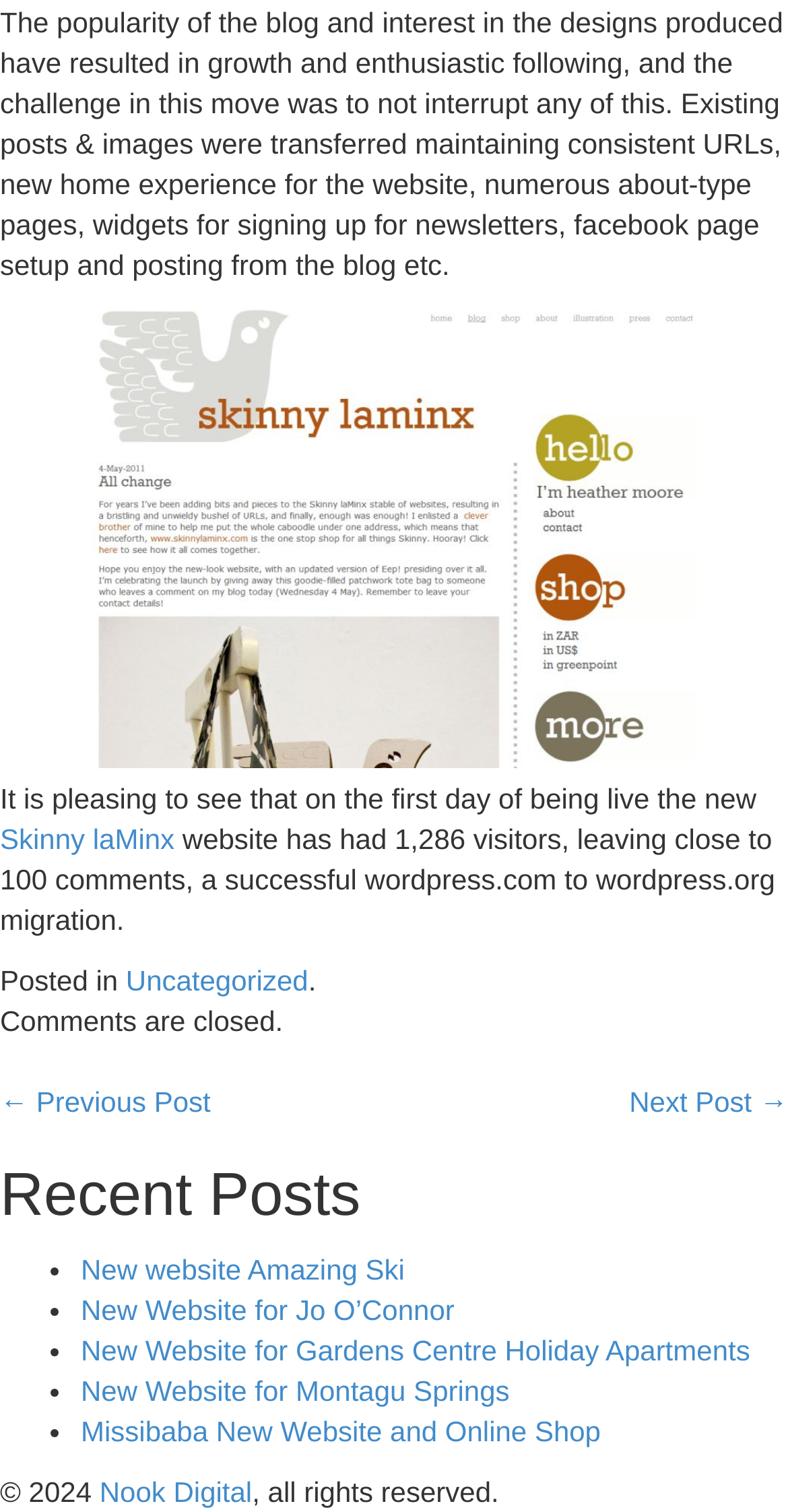Identify the bounding box coordinates of the clickable region required to complete the instruction: "View the previous post". The coordinates should be given as four float numbers within the range of 0 and 1, i.e., [left, top, right, bottom].

[0.0, 0.715, 0.267, 0.742]